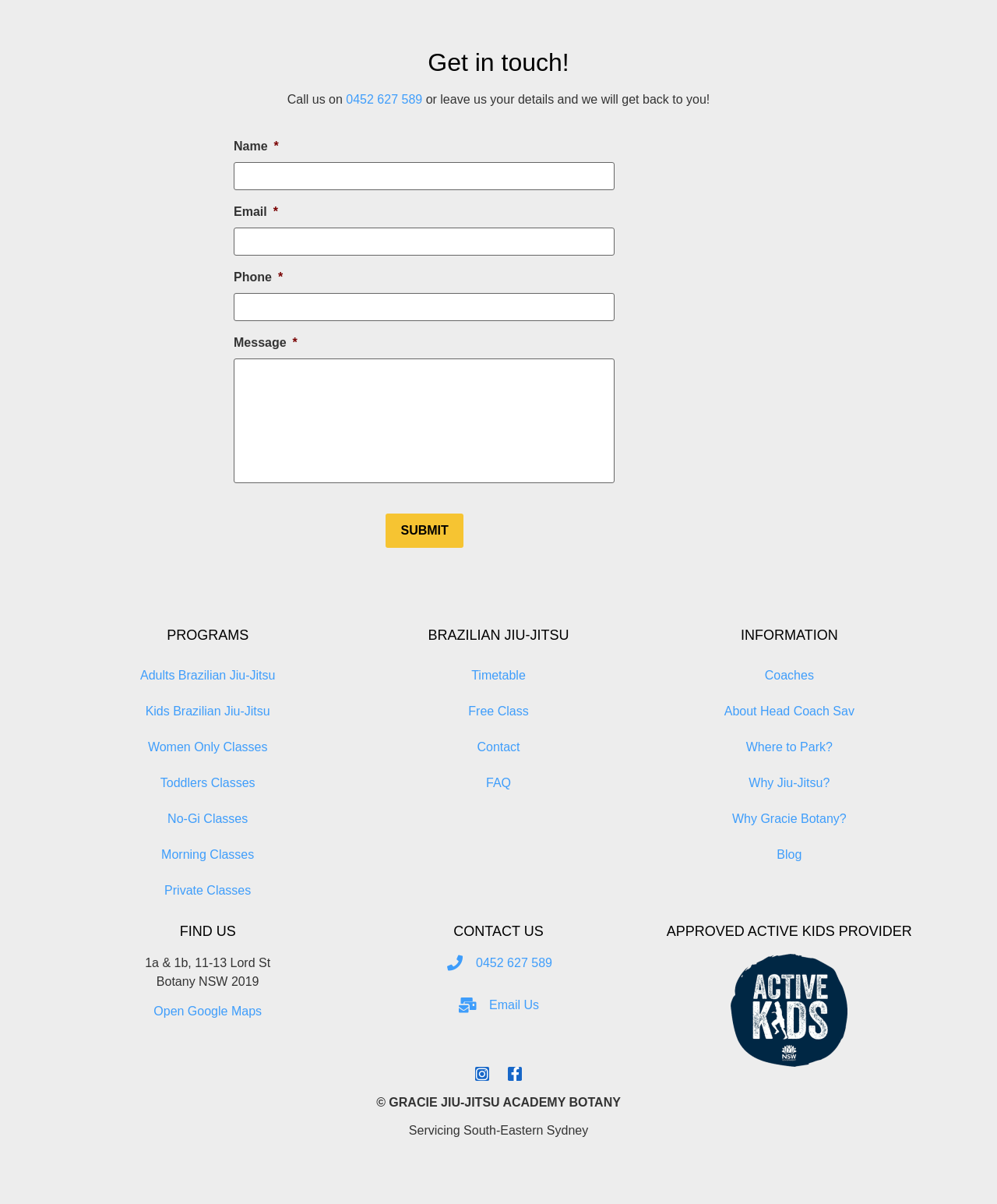How many social media links are there?
We need a detailed and meticulous answer to the question.

I counted the number of social media links at the bottom of the page and found 2 links, one to Instagram and one to Facebook.